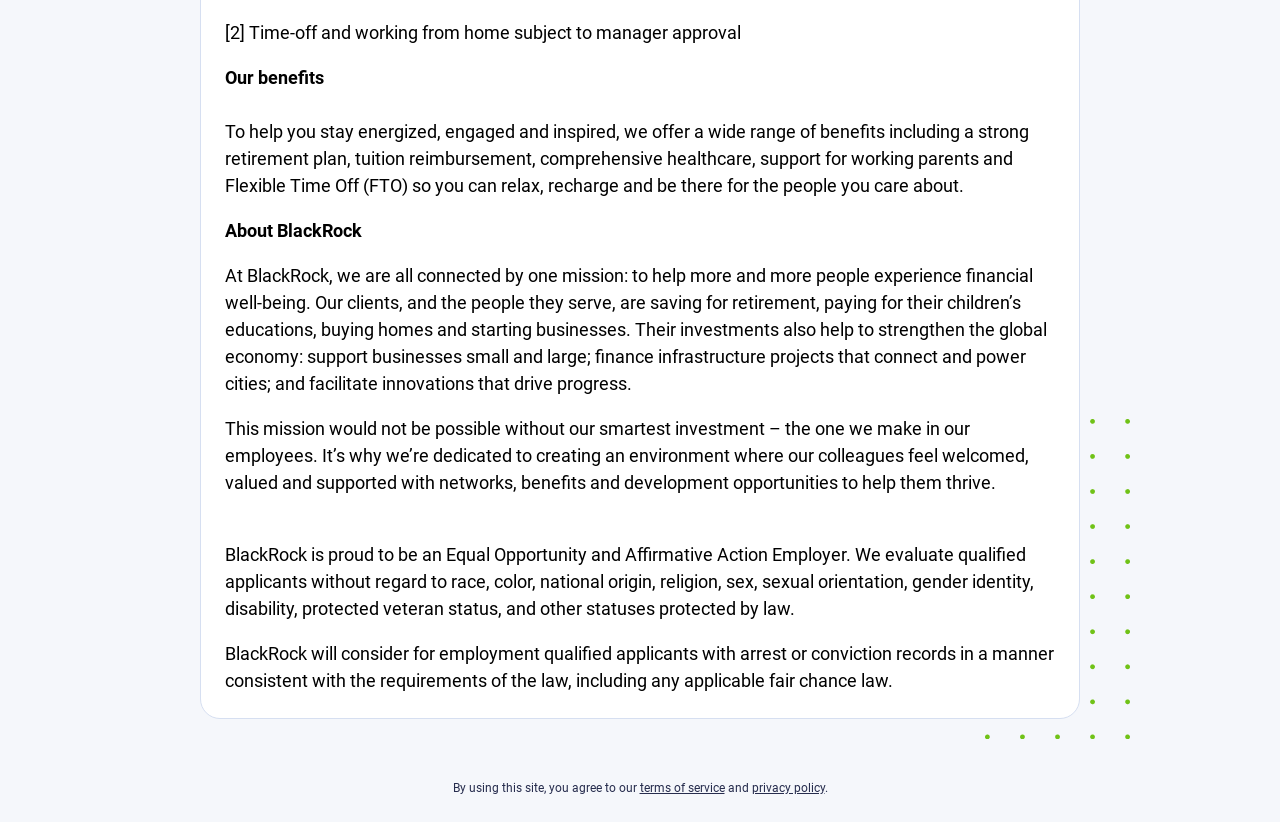What is the mission of BlackRock?
Give a thorough and detailed response to the question.

The mission of BlackRock is mentioned in the StaticText element with ID 159, which states that the company's mission is to help more and more people experience financial well-being. This mission is achieved by helping clients save for retirement, pay for their children's educations, buy homes, and start businesses, which in turn strengthens the global economy.